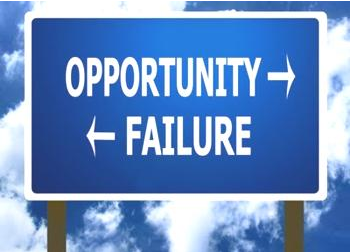Analyze the image and provide a detailed answer to the question: What is the background of the image?

The background of the image is a bright blue sky with fluffy white clouds, evoking a sense of optimism and clarity, which contrasts with the idea of failure and adds a sense of hope to the overall message.